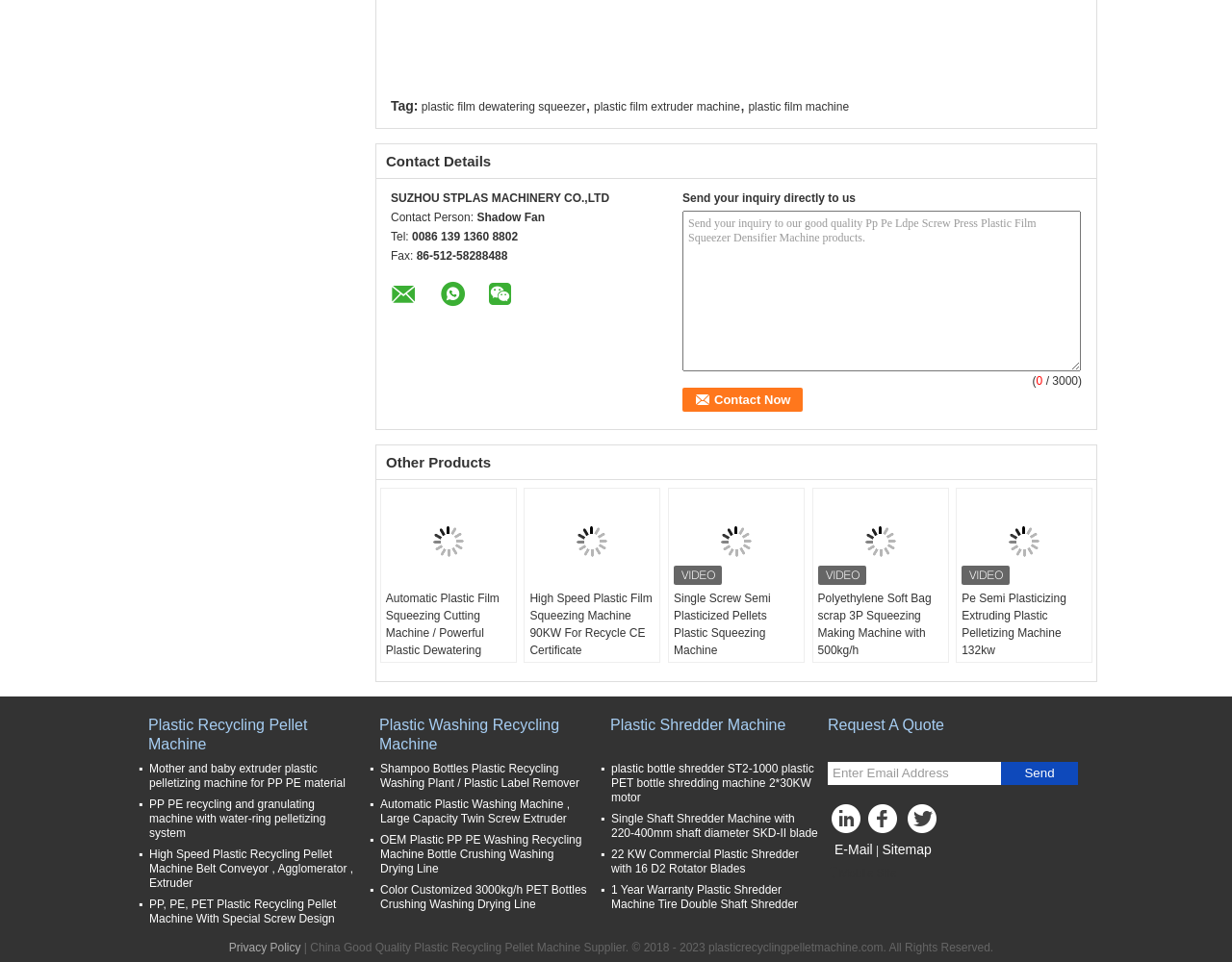Predict the bounding box coordinates of the area that should be clicked to accomplish the following instruction: "Send an email to the company". The bounding box coordinates should consist of four float numbers between 0 and 1, i.e., [left, top, right, bottom].

[0.672, 0.792, 0.812, 0.816]